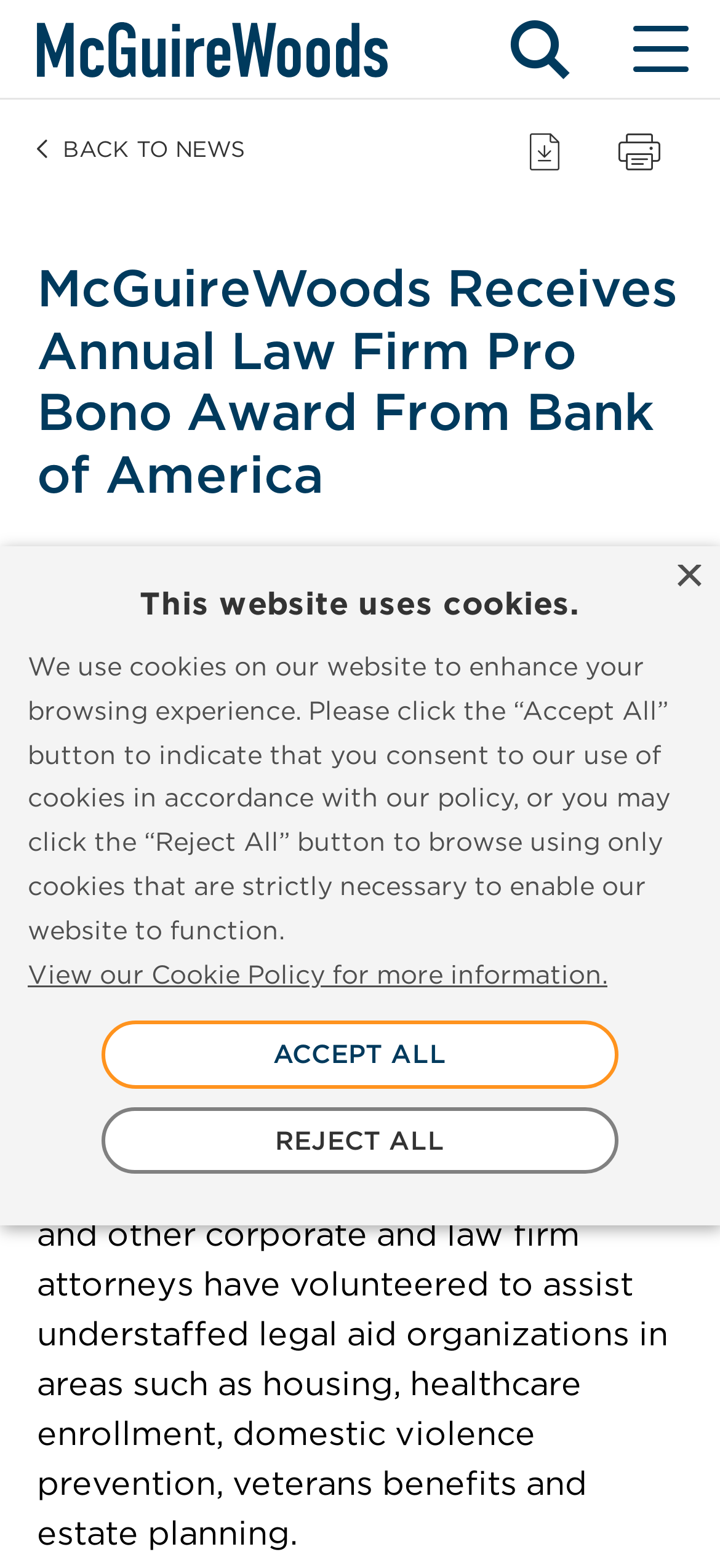Answer the question using only a single word or phrase: 
What is the purpose of the pro bono programs?

To address legal needs of vulnerable populations